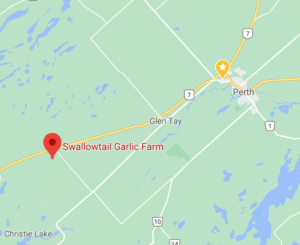What is Swallowtail Garlic Farm known for?
Look at the image and respond with a single word or a short phrase.

Producing organic garlic